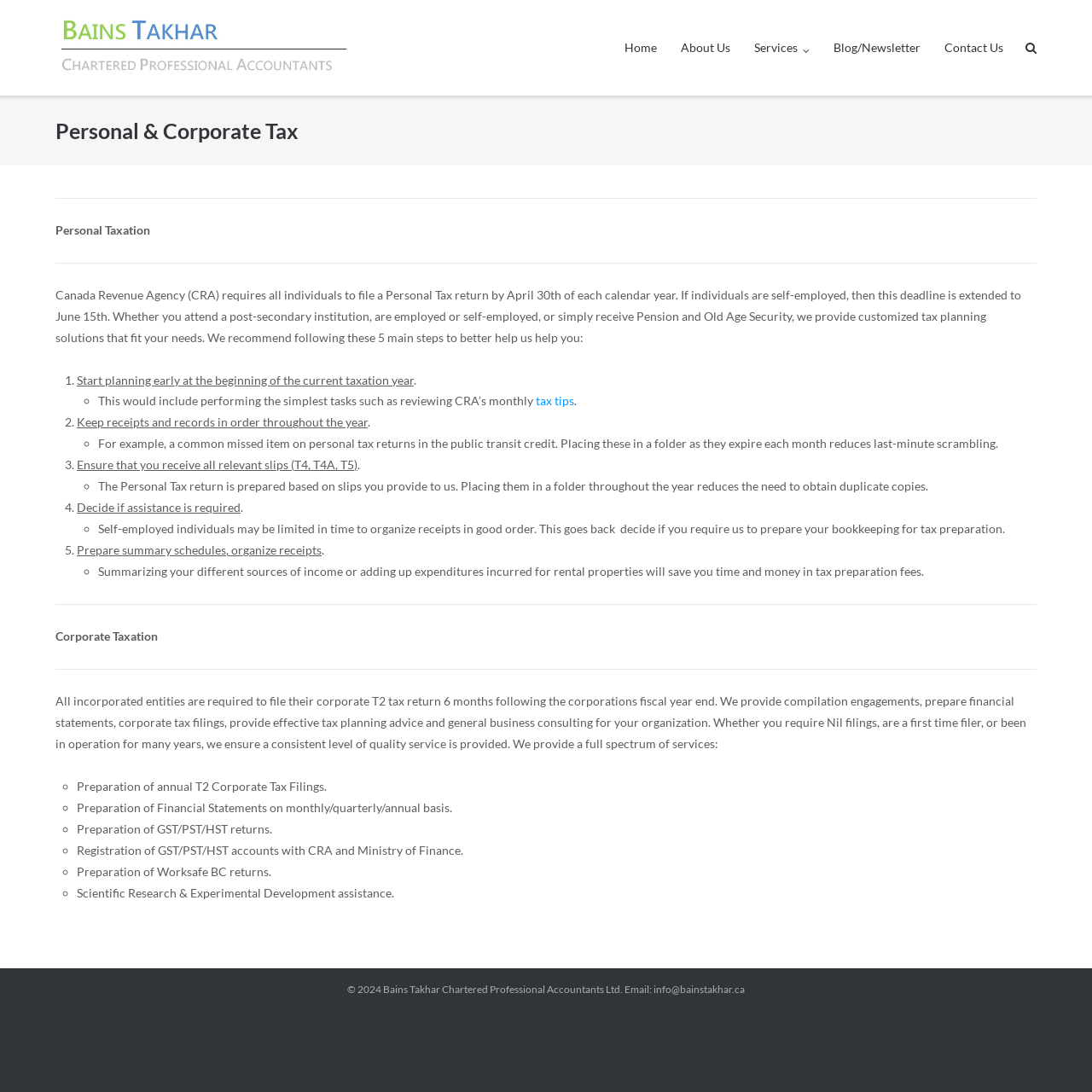Use a single word or phrase to answer the following:
What is the email address of the accounting firm?

info@bainstakhar.ca